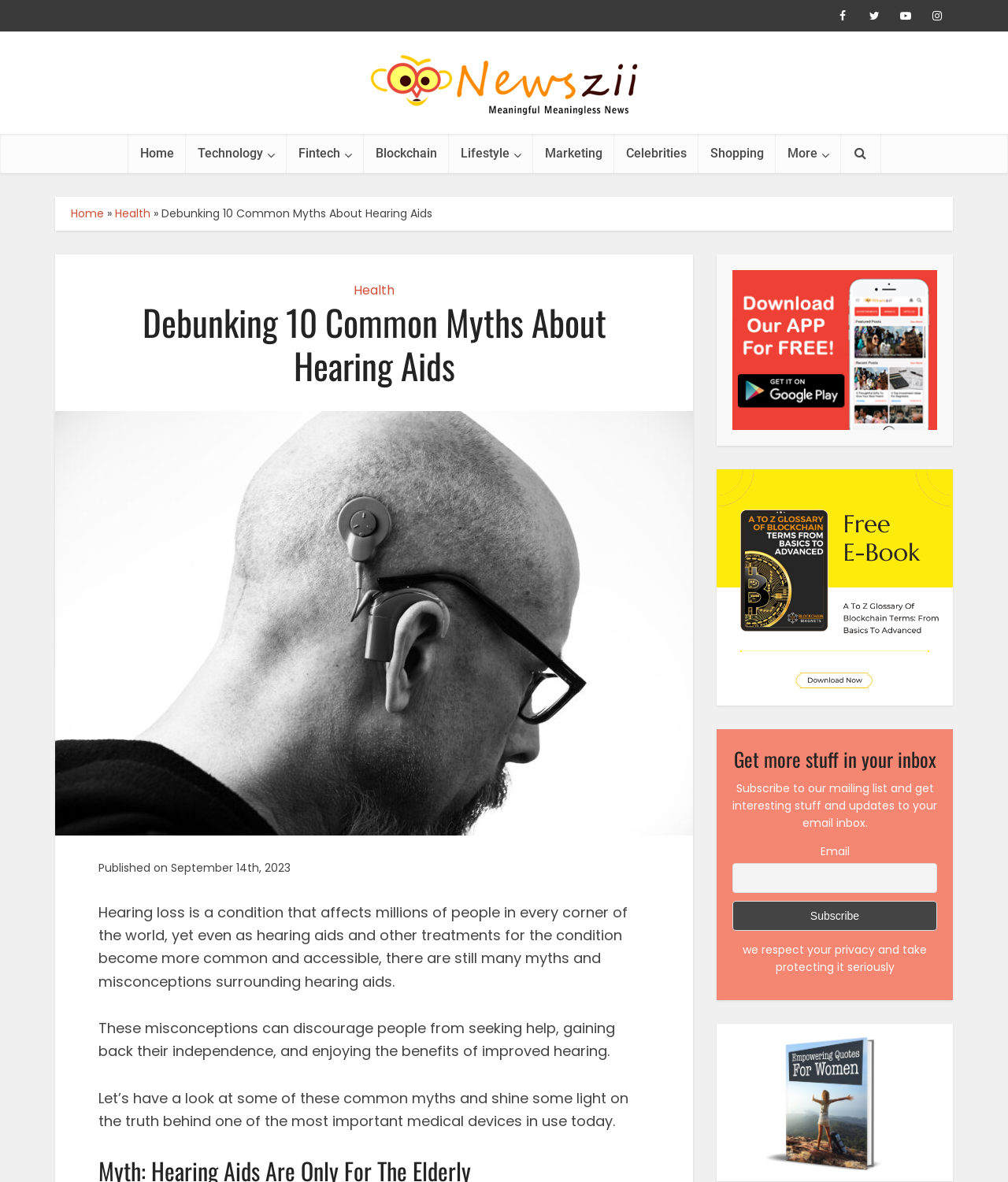Determine the bounding box coordinates of the clickable region to execute the instruction: "Click the Newszii app Google Pay store link". The coordinates should be four float numbers between 0 and 1, denoted as [left, top, right, bottom].

[0.727, 0.289, 0.93, 0.302]